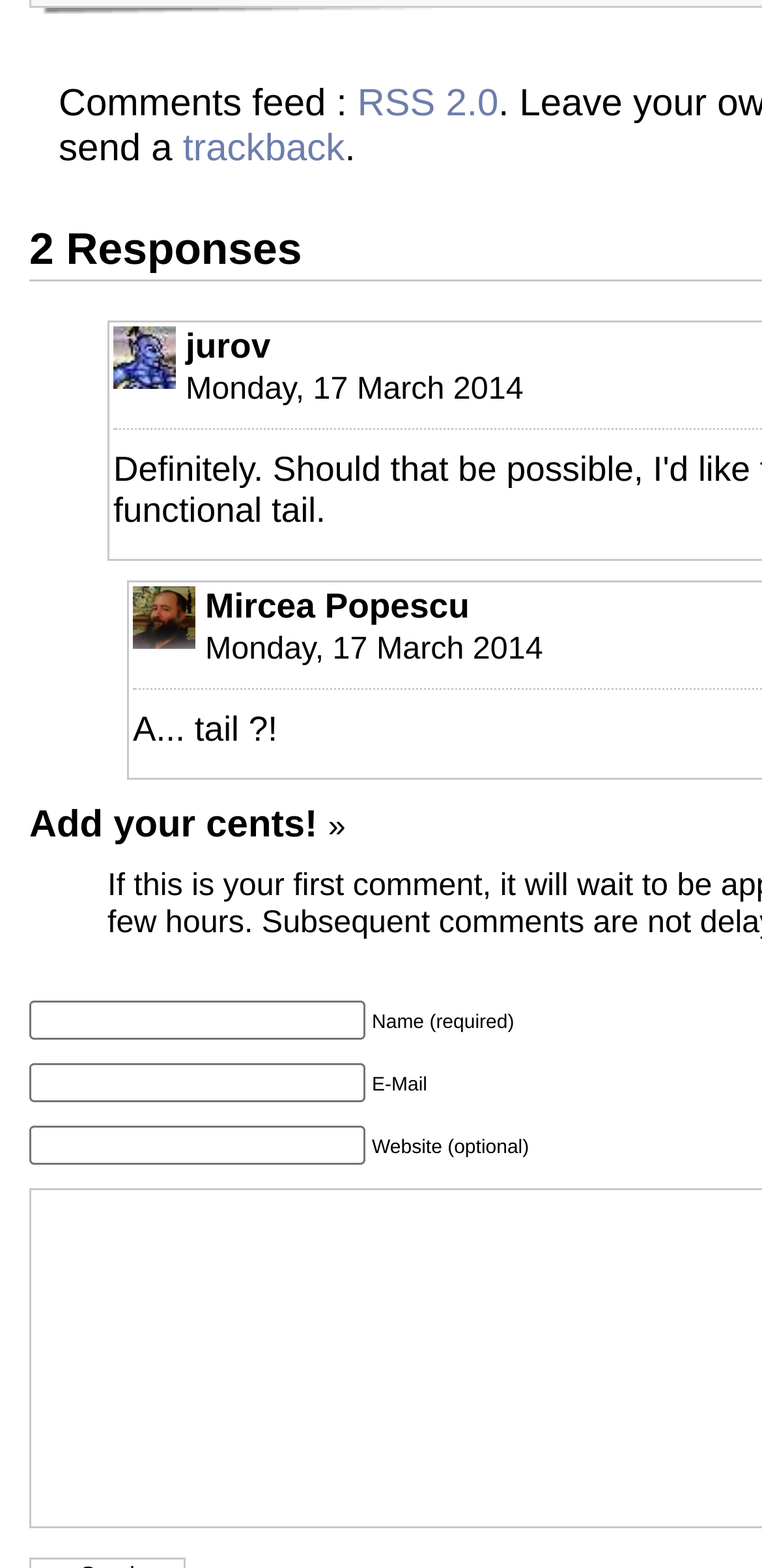What is the date of the first comment?
Answer with a single word or phrase by referring to the visual content.

Monday, 17 March 2014